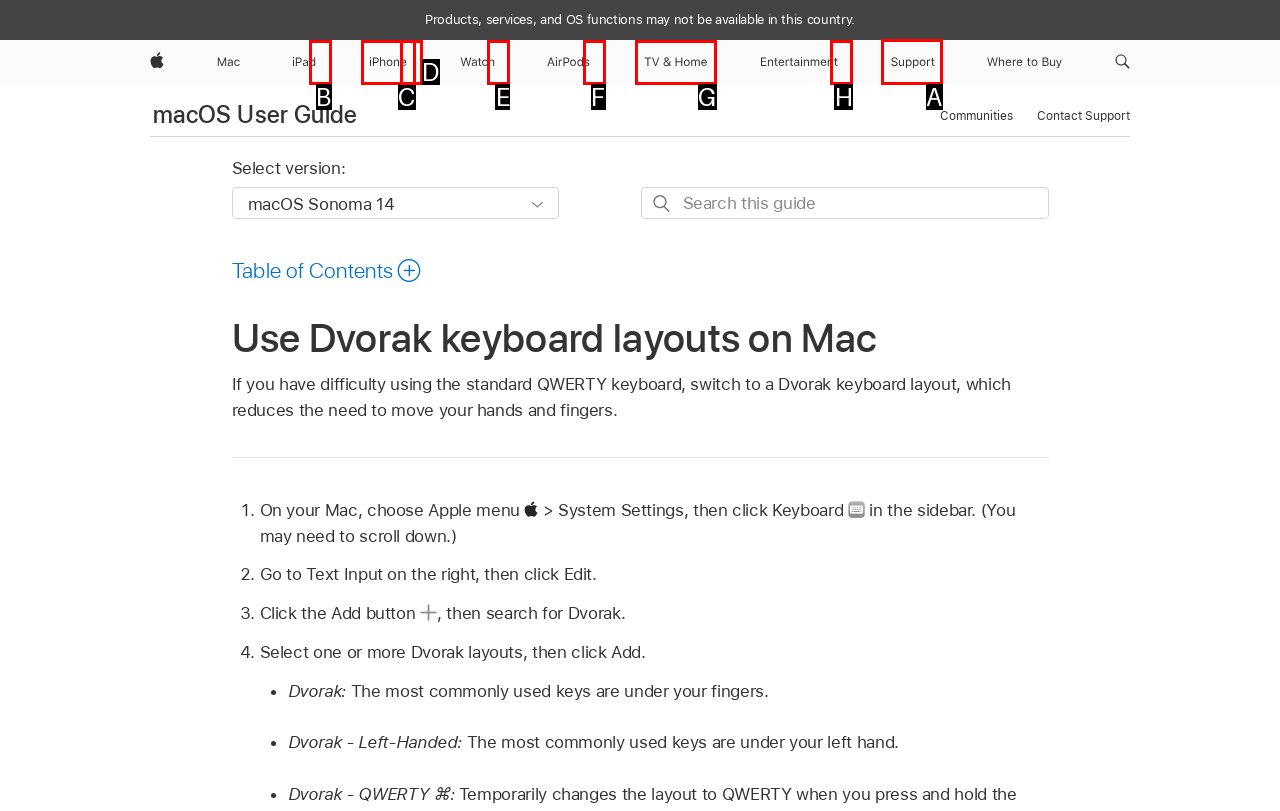Determine the HTML element to click for the instruction: Click Support.
Answer with the letter corresponding to the correct choice from the provided options.

A